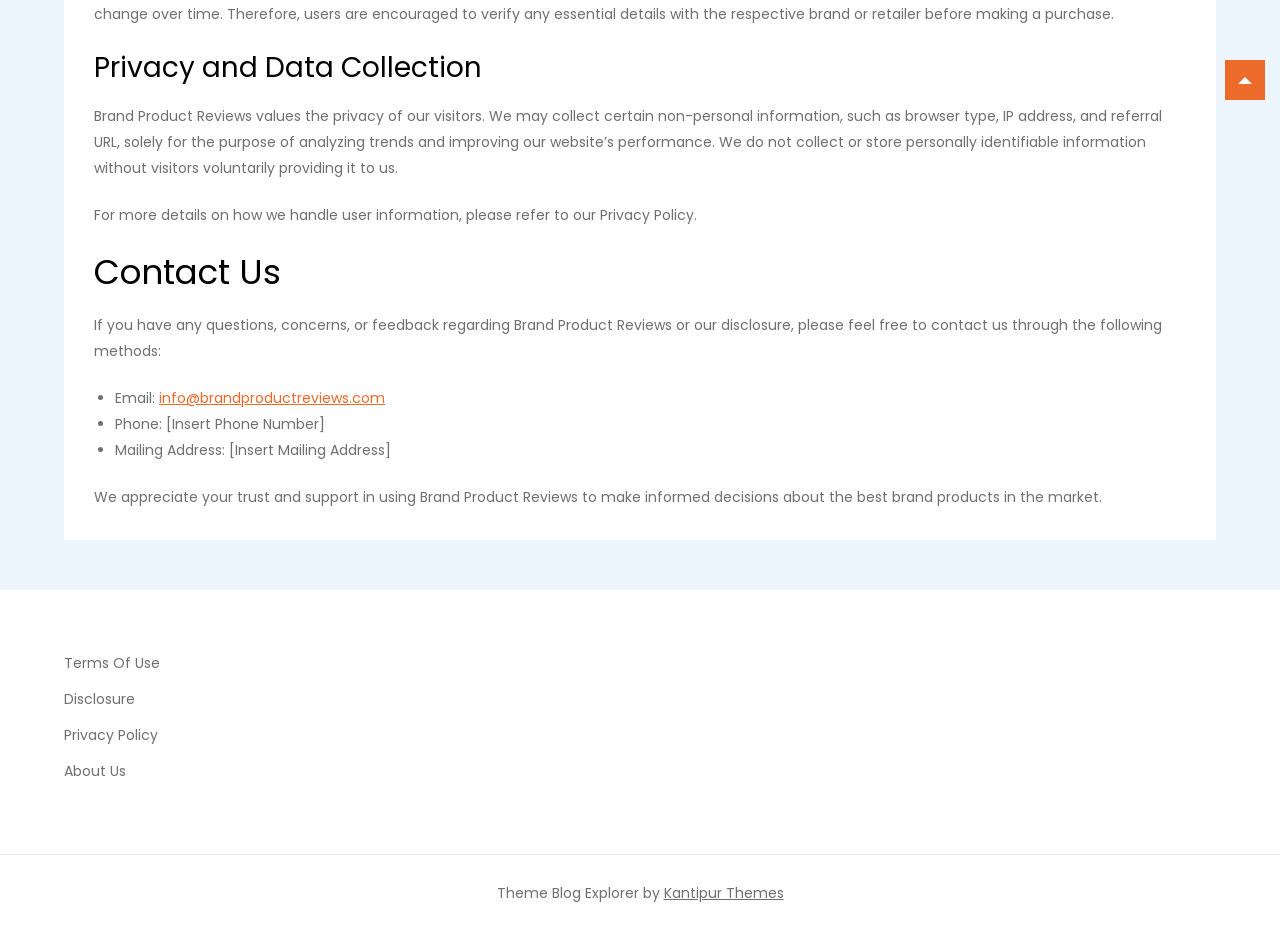What is the purpose of collecting non-personal information?
Please respond to the question with a detailed and thorough explanation.

According to the webpage, Brand Product Reviews collects certain non-personal information, such as browser type, IP address, and referral URL, solely for the purpose of analyzing trends and improving the website's performance.